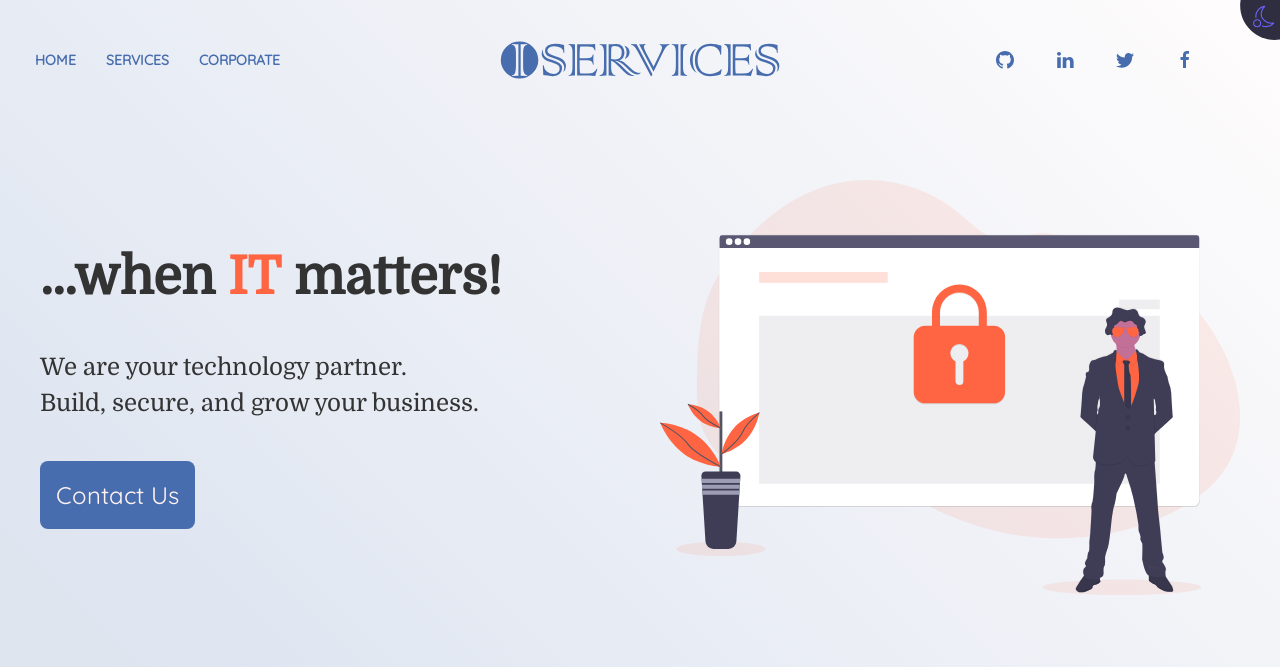Can you specify the bounding box coordinates of the area that needs to be clicked to fulfill the following instruction: "contact us"?

[0.031, 0.691, 0.152, 0.793]